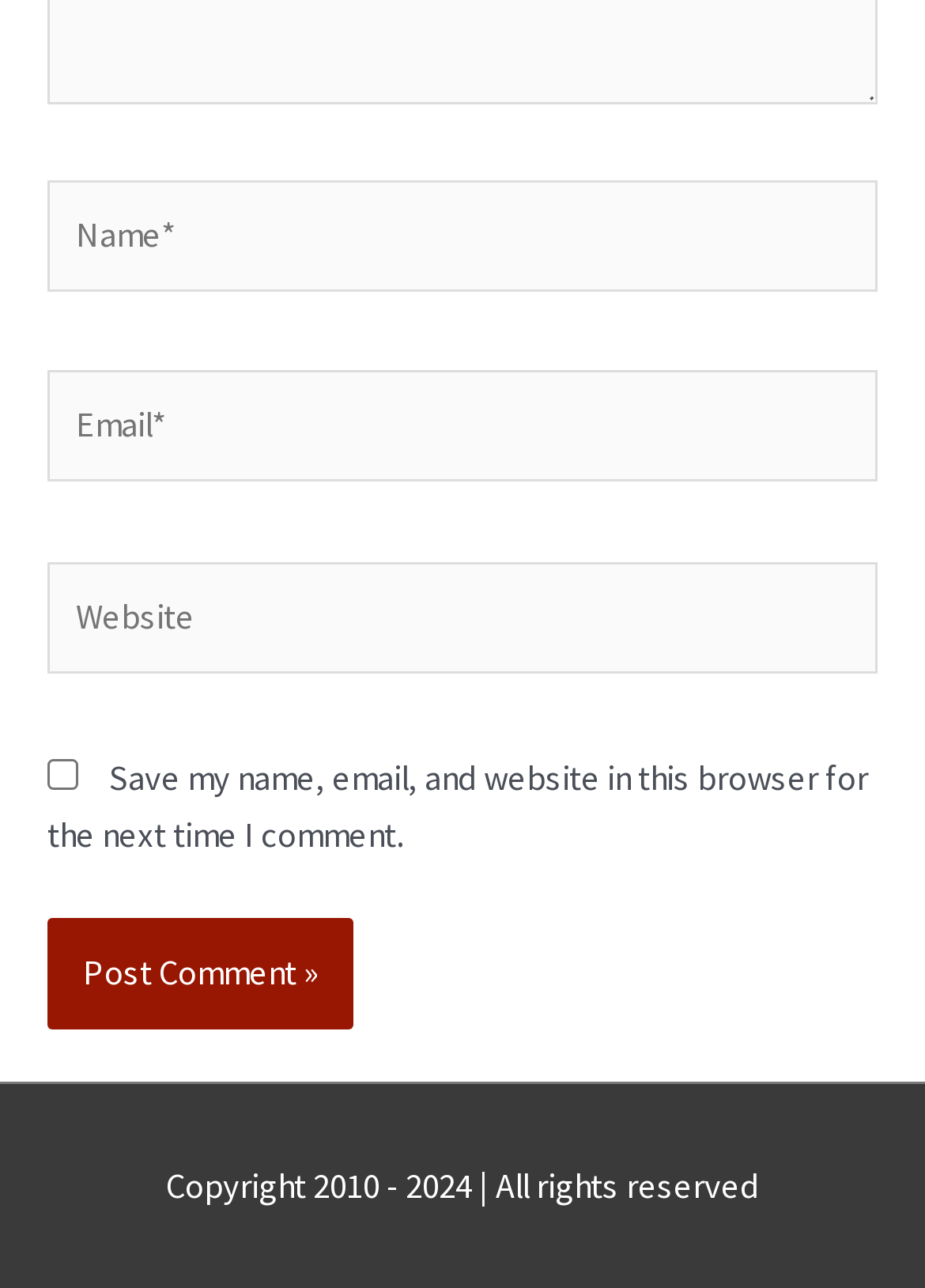What is the purpose of the button?
Please provide a comprehensive answer based on the contents of the image.

The button element has a text 'Post Comment »' which suggests that its purpose is to submit a comment. The button is located below the text boxes and checkbox, implying that it is used to post the comment after filling in the required information.